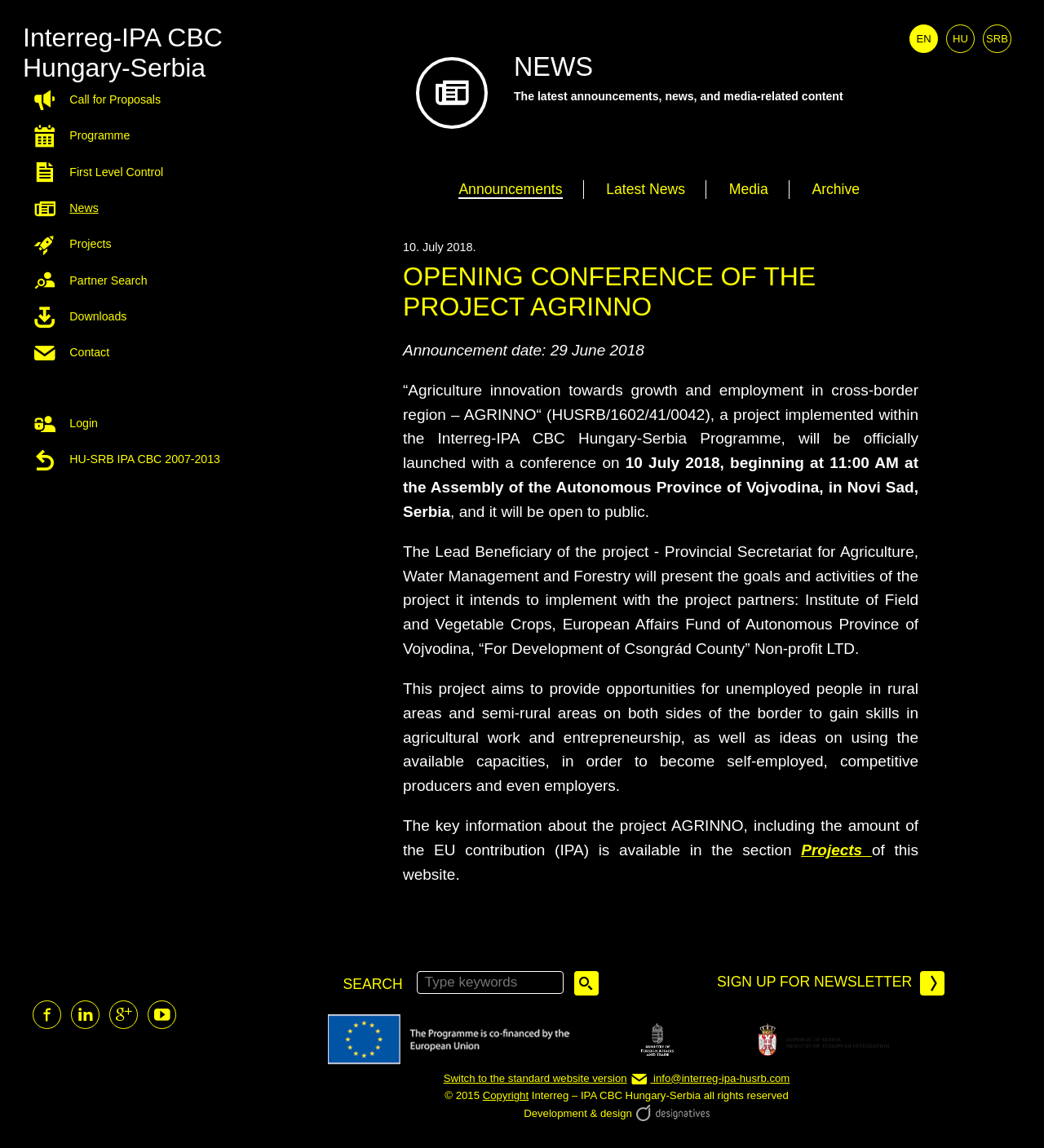Describe the webpage meticulously, covering all significant aspects.

The webpage is about the Interreg-IPA CBC Hungary-Serbia Programme, specifically focusing on the AGRINNO project. At the top, there is a navigation menu with 11 links, including "Call for Proposals", "Programme", "First Level Control", "News", "Projects", "Partner Search", "Downloads", "Contact", "Login", and social media links. Below the navigation menu, there is a language selection menu with three options: "EN", "HU", and "SRB".

The main content of the webpage is a news article about the opening conference of the AGRINNO project, which will take place on July 10, 2018. The article provides details about the project, including its goals, activities, and partners. There are also links to related sections of the website, such as "Announcements", "Latest News", "Media", and "Archive".

On the right side of the webpage, there is a search bar and a section to sign up for a newsletter. Below that, there are links to external websites, including Europa.eu, the Hungarian Ministry of Foreign Affairs and Trade, and the Serbian Ministry of Economy. There is also a link to switch to the standard website version.

At the bottom of the webpage, there is a footer section with copyright information, a link to the website's terms and conditions, and a credit to the website's developers, Designatives Ltd.